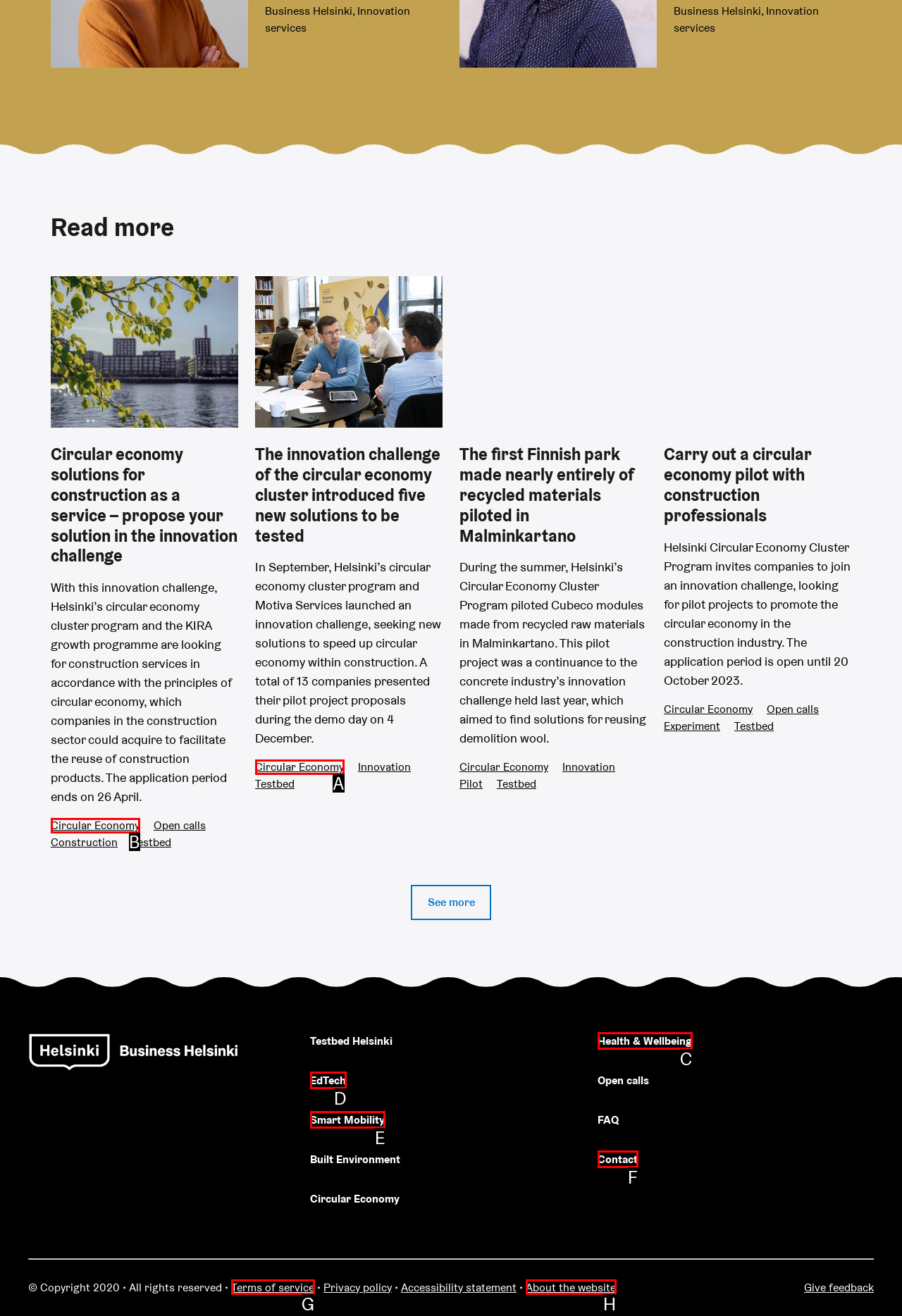Find the UI element described as: Smart Mobility
Reply with the letter of the appropriate option.

E